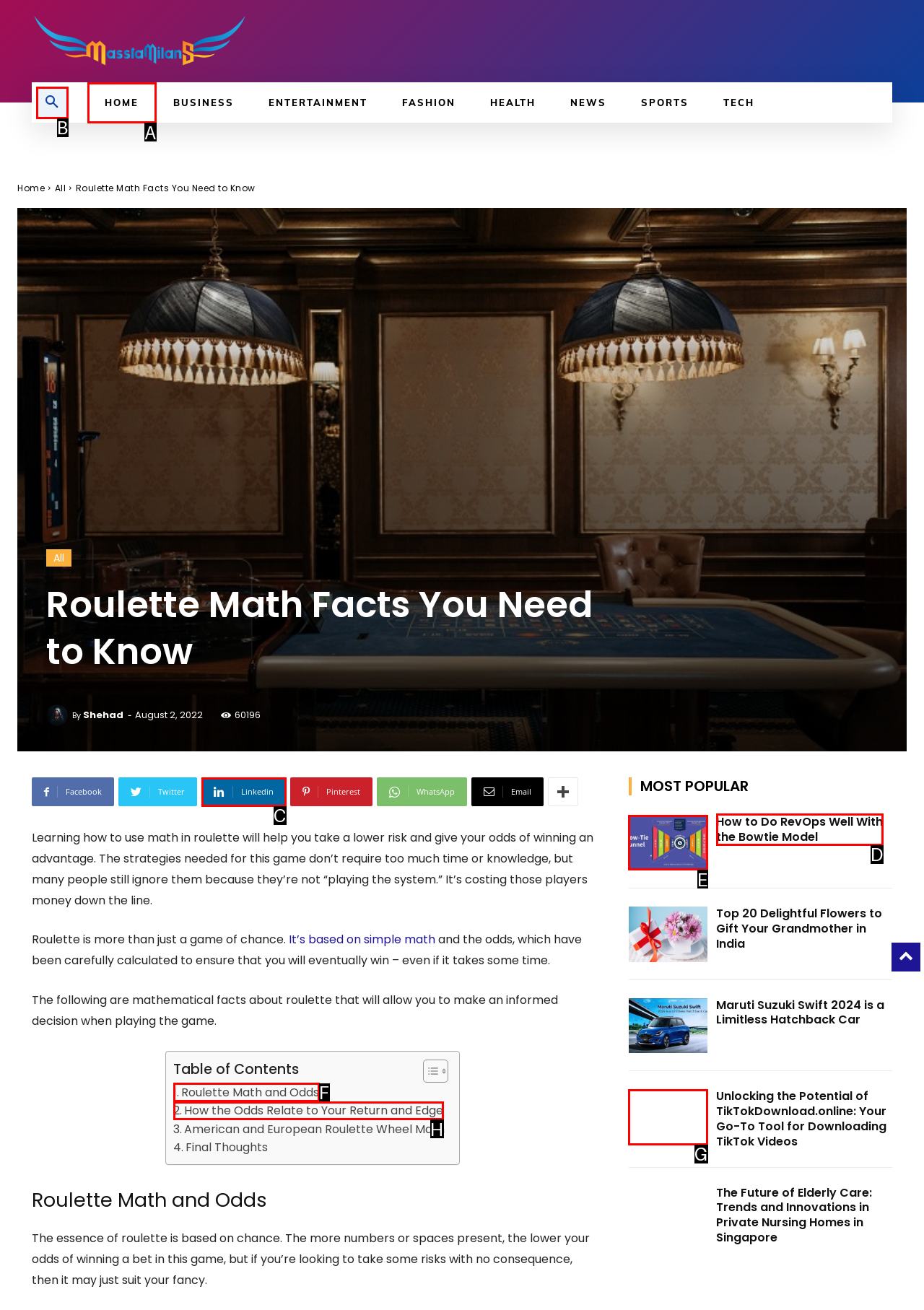Select the correct option from the given choices to perform this task: Click the 'HOME' link. Provide the letter of that option.

A